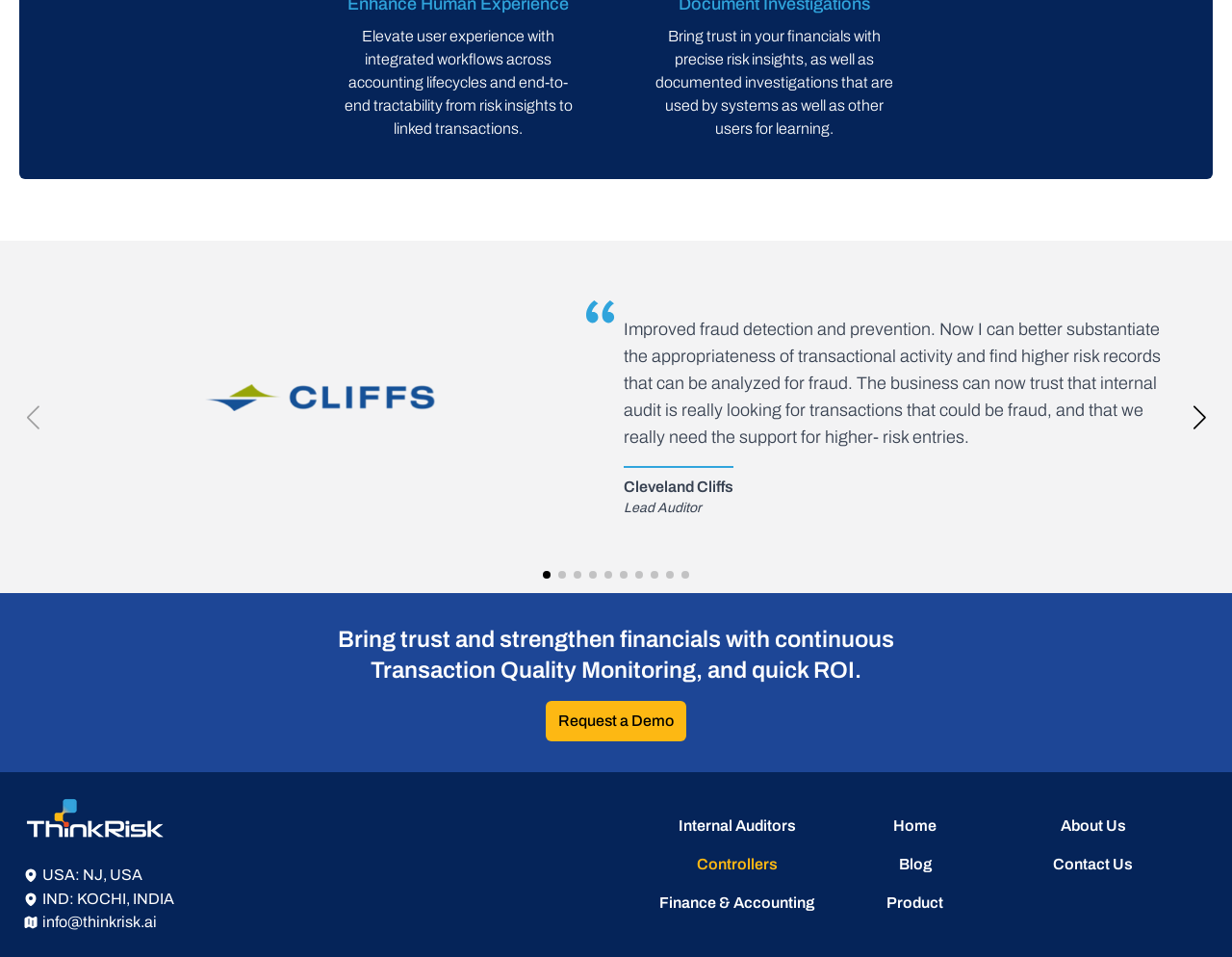Answer the question below in one word or phrase:
What is the profession of the person quoted in the blockquote?

Lead Auditor